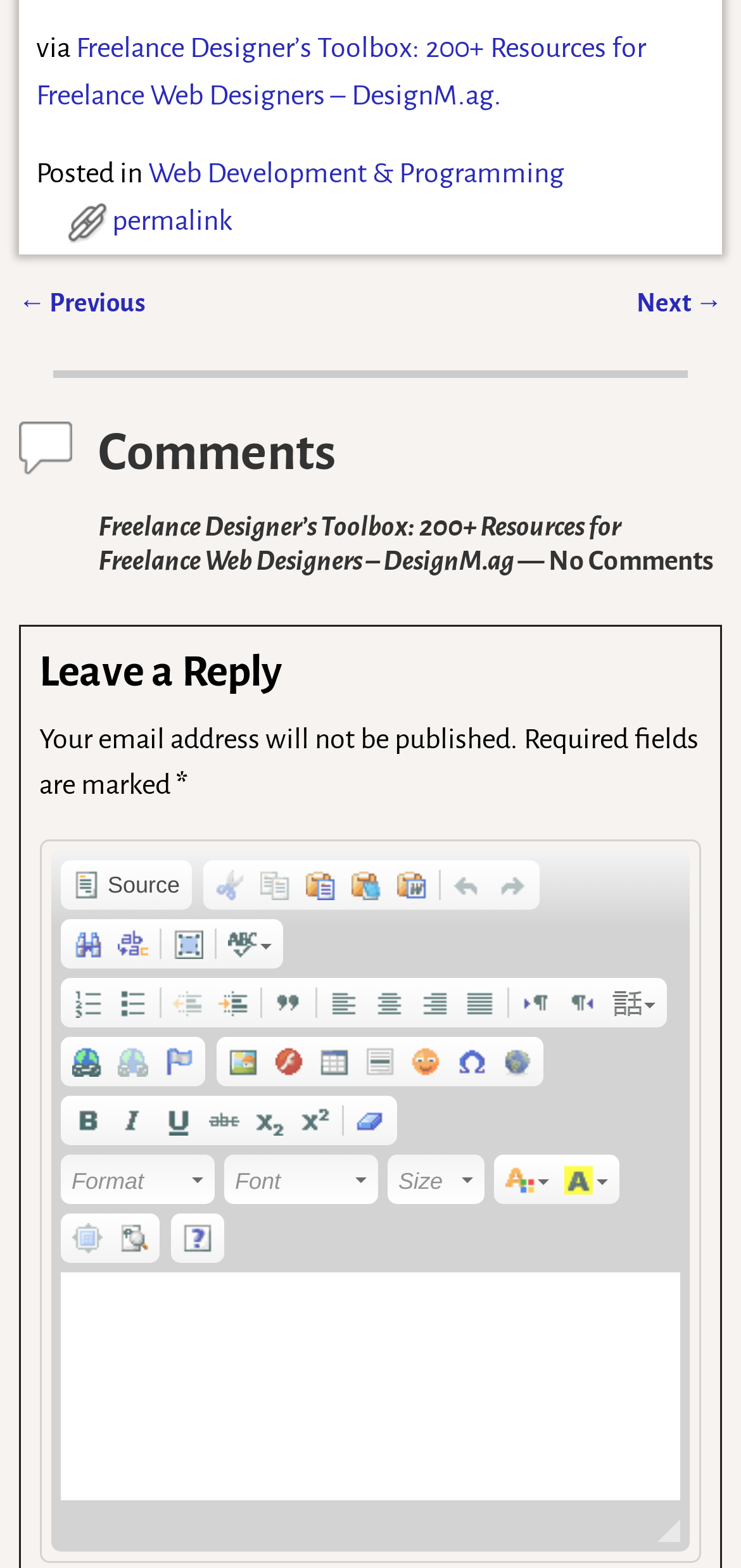What is the purpose of the 'Leave a Reply' section?
Provide a one-word or short-phrase answer based on the image.

To leave a comment